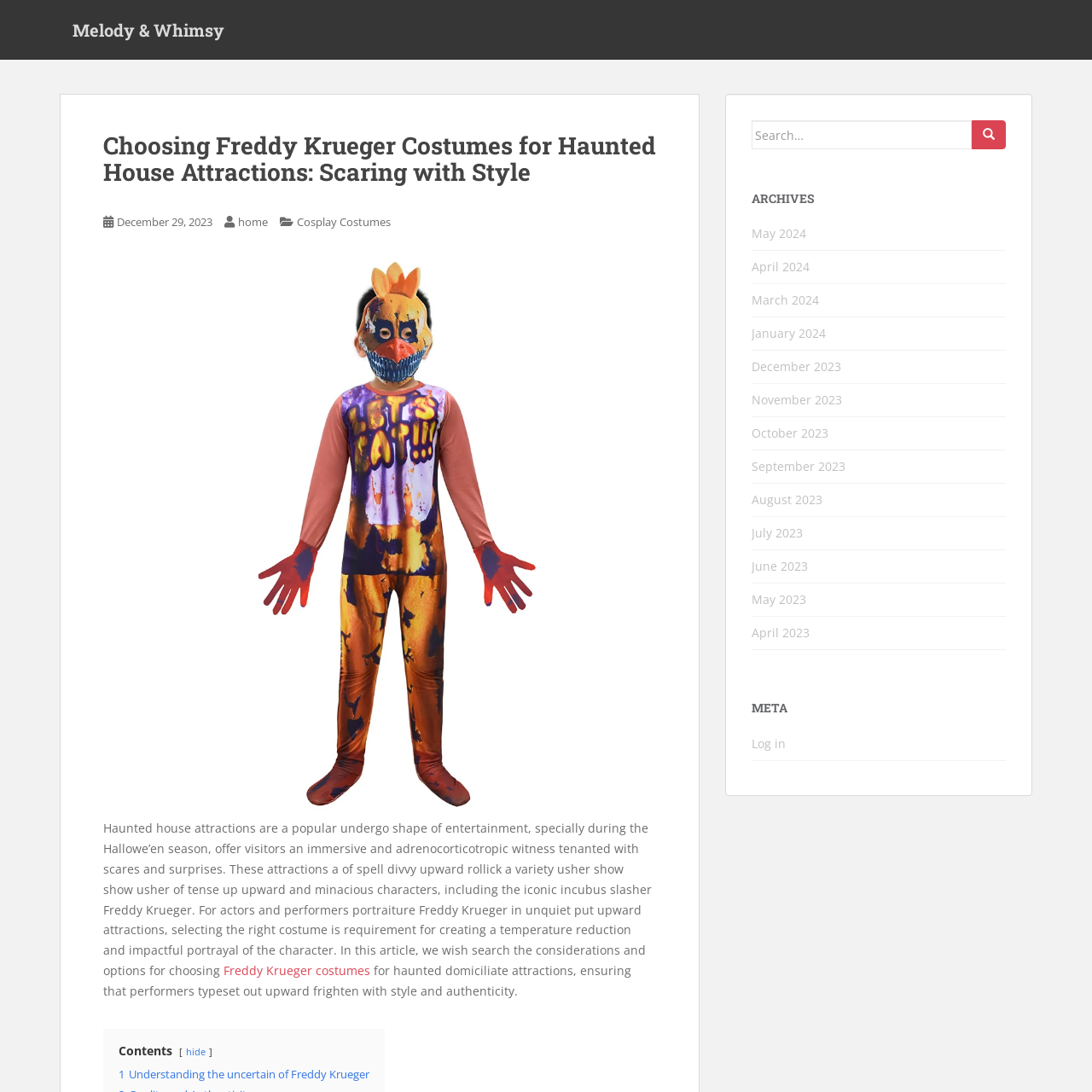Determine the bounding box coordinates of the section I need to click to execute the following instruction: "Log in to the website". Provide the coordinates as four float numbers between 0 and 1, i.e., [left, top, right, bottom].

[0.688, 0.673, 0.72, 0.688]